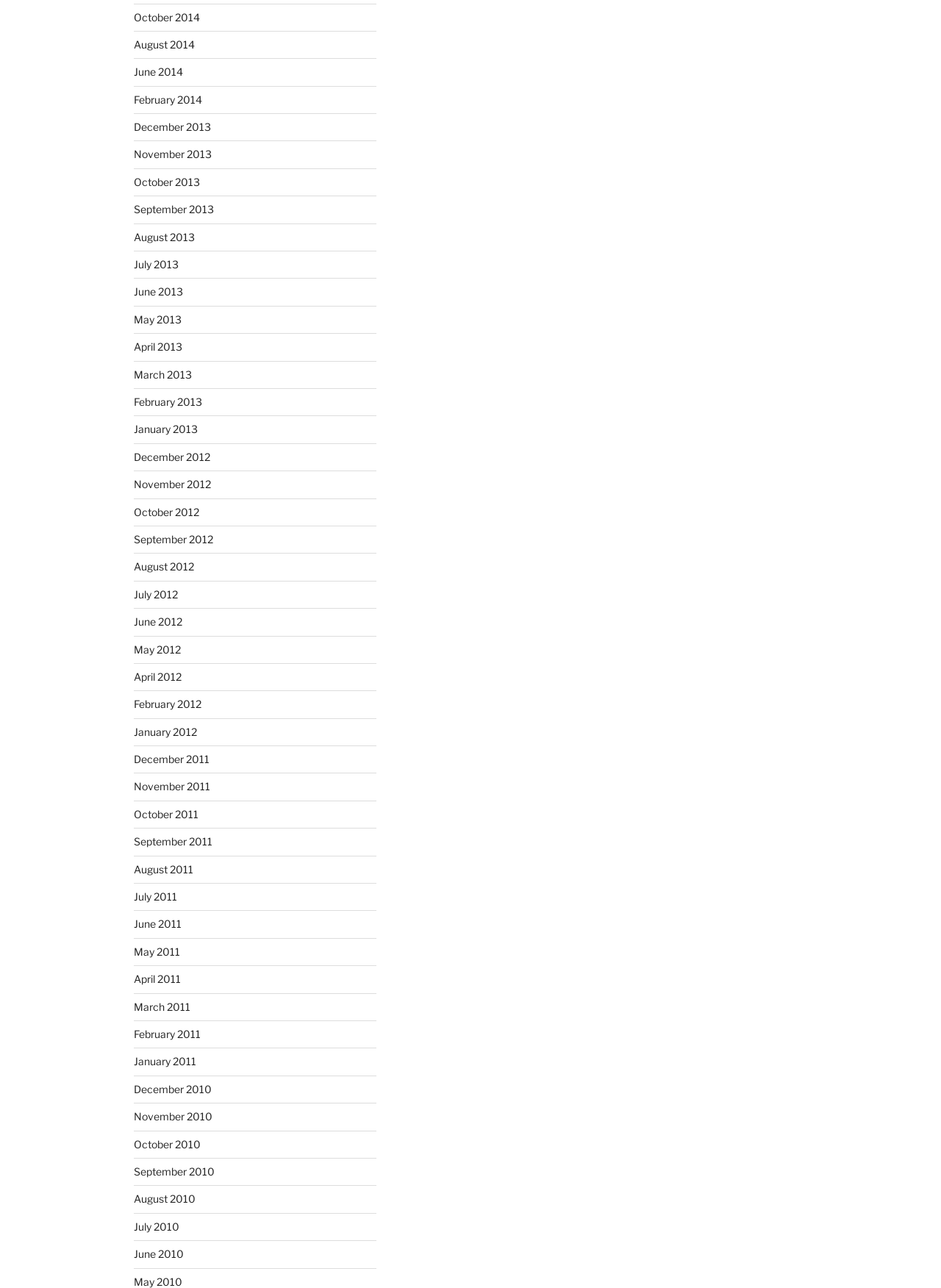Can you provide the bounding box coordinates for the element that should be clicked to implement the instruction: "View August 2013 archives"?

[0.142, 0.179, 0.207, 0.189]